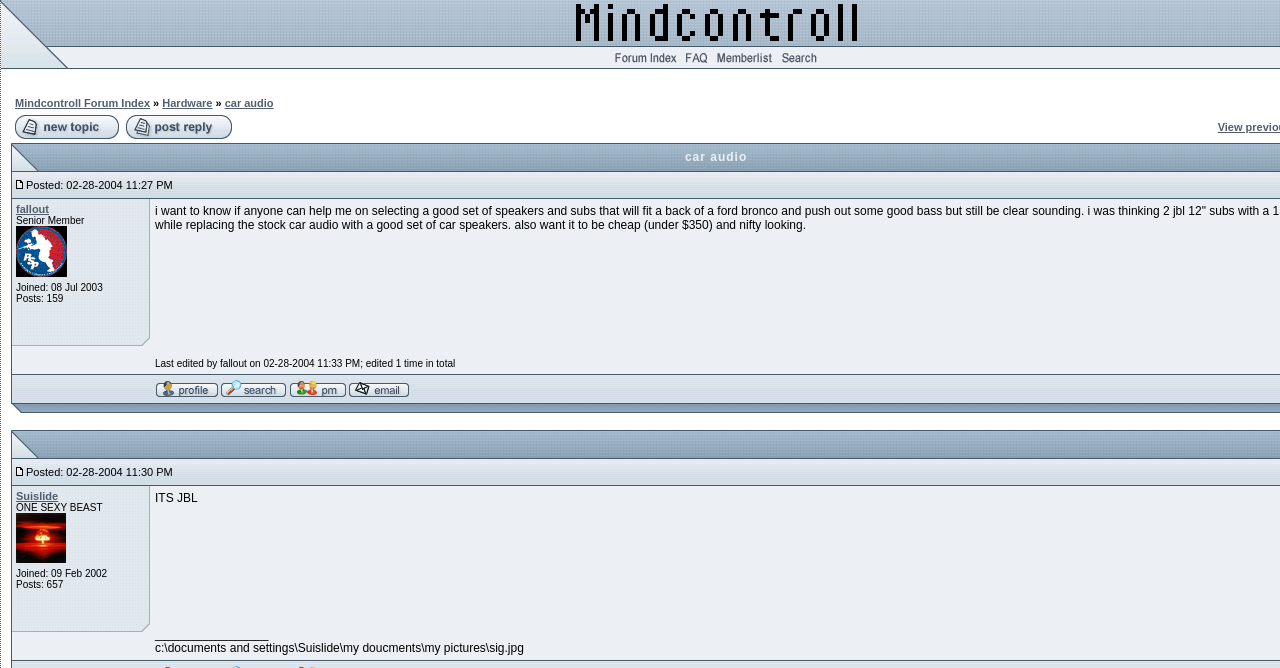Find the bounding box coordinates for the area that must be clicked to perform this action: "Search in the forum".

[0.607, 0.087, 0.642, 0.108]